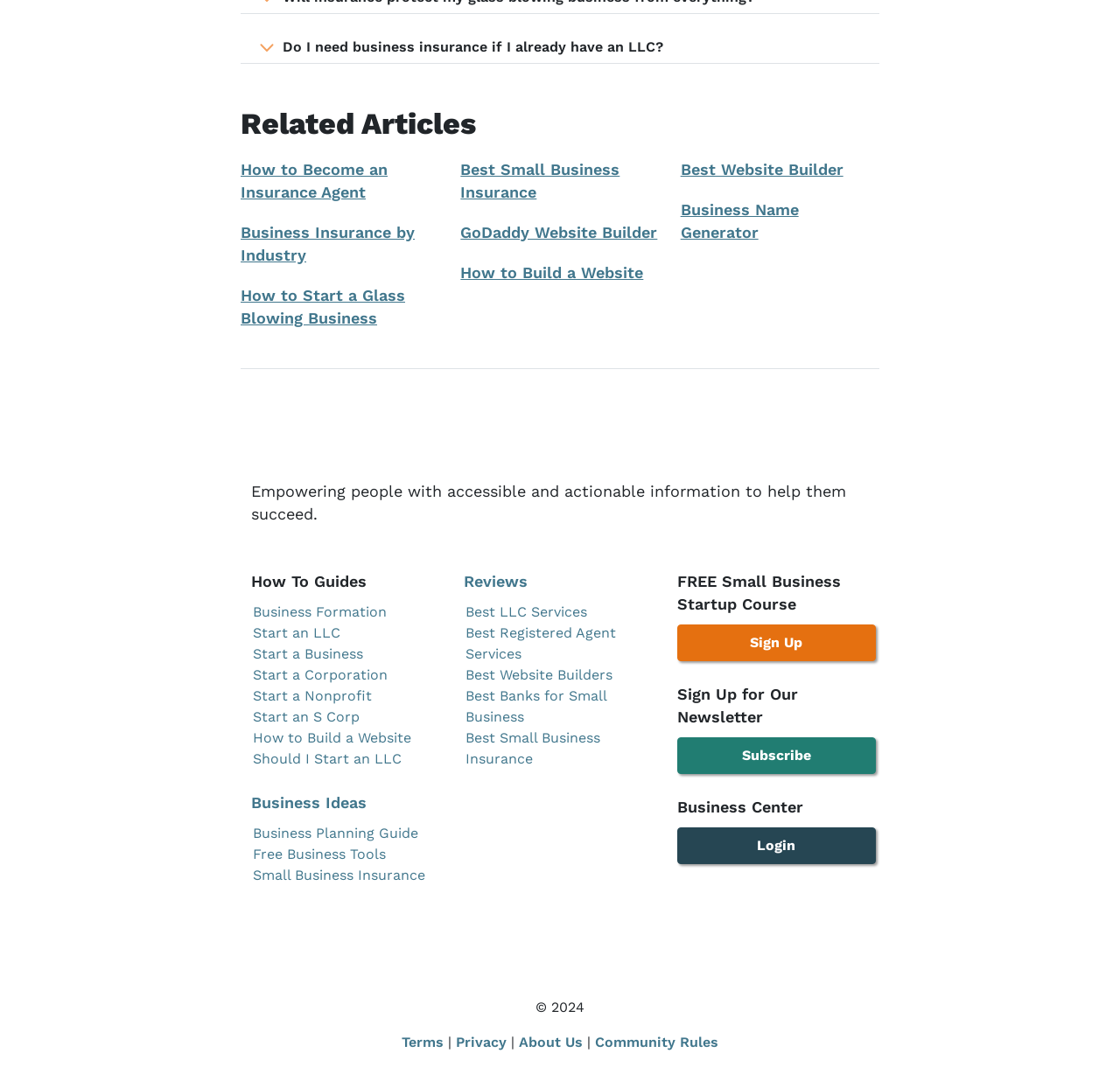Pinpoint the bounding box coordinates of the element that must be clicked to accomplish the following instruction: "Sign Up for the newsletter". The coordinates should be in the format of four float numbers between 0 and 1, i.e., [left, top, right, bottom].

[0.604, 0.581, 0.782, 0.616]